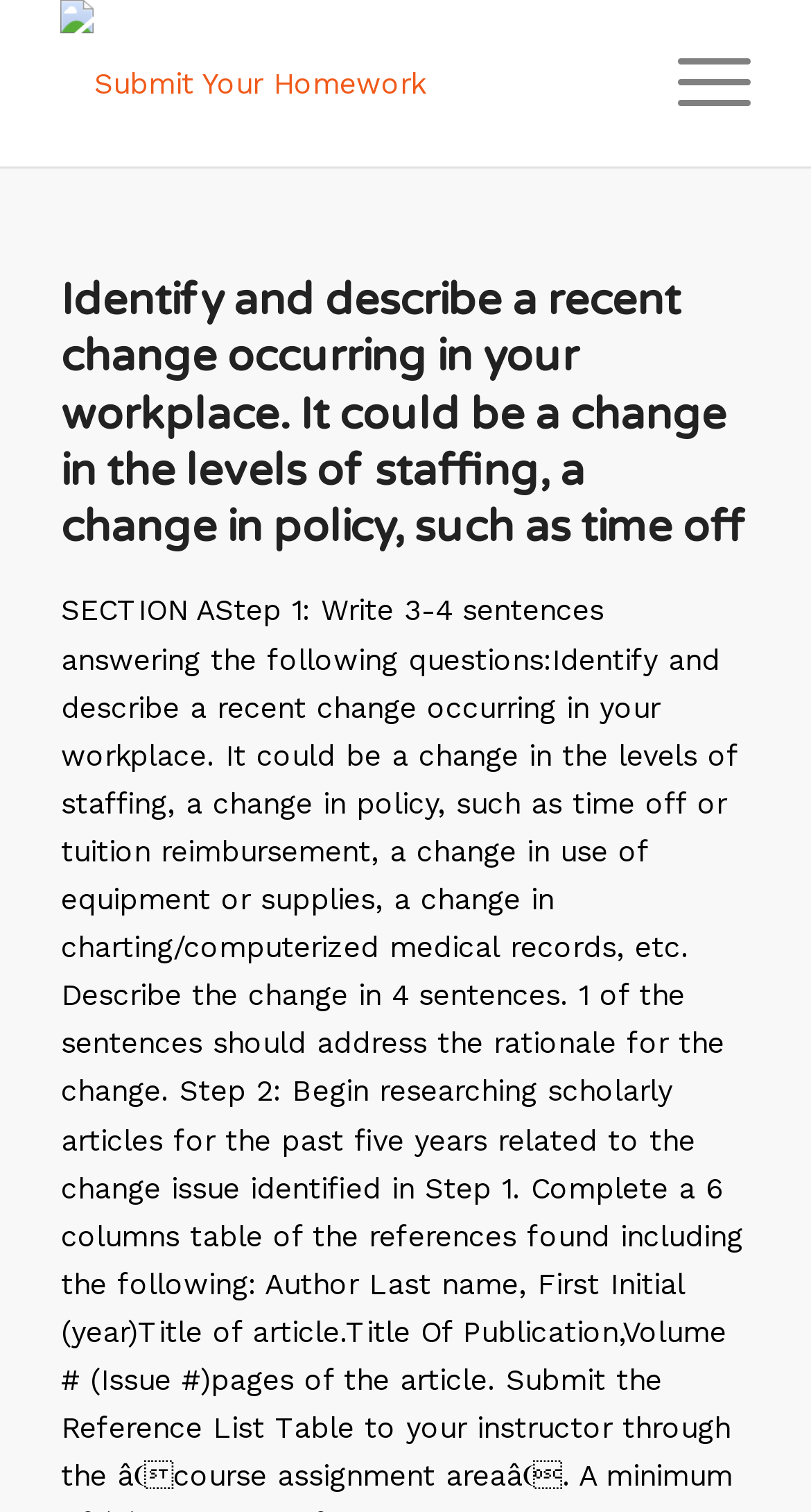Identify the coordinates of the bounding box for the element described below: "alt="Submit Your Homework"". Return the coordinates as four float numbers between 0 and 1: [left, top, right, bottom].

[0.075, 0.0, 0.755, 0.11]